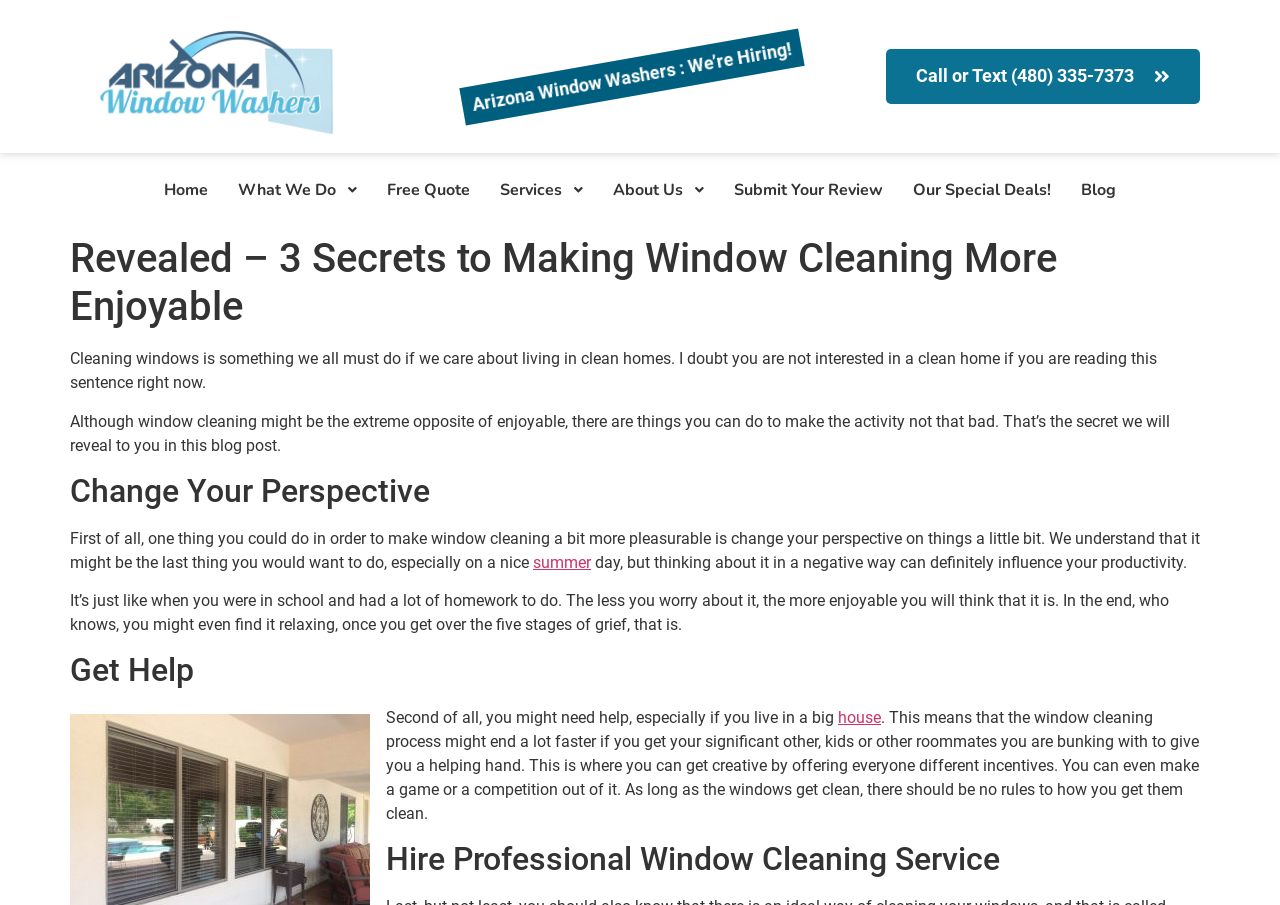Can you identify and provide the main heading of the webpage?

Revealed – 3 Secrets to Making Window Cleaning More Enjoyable